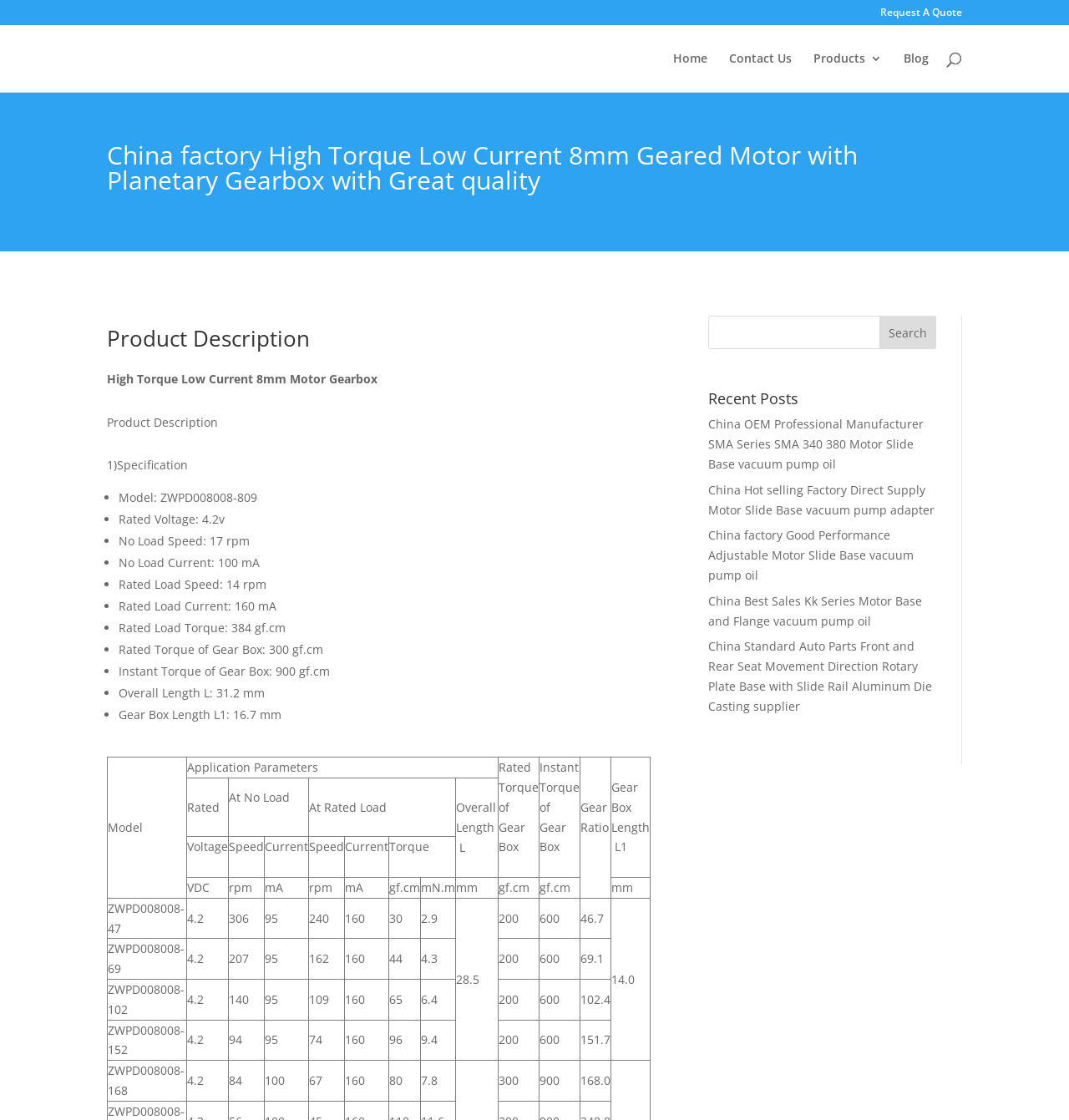Determine the bounding box coordinates for the area you should click to complete the following instruction: "Request a quote".

[0.823, 0.007, 0.9, 0.022]